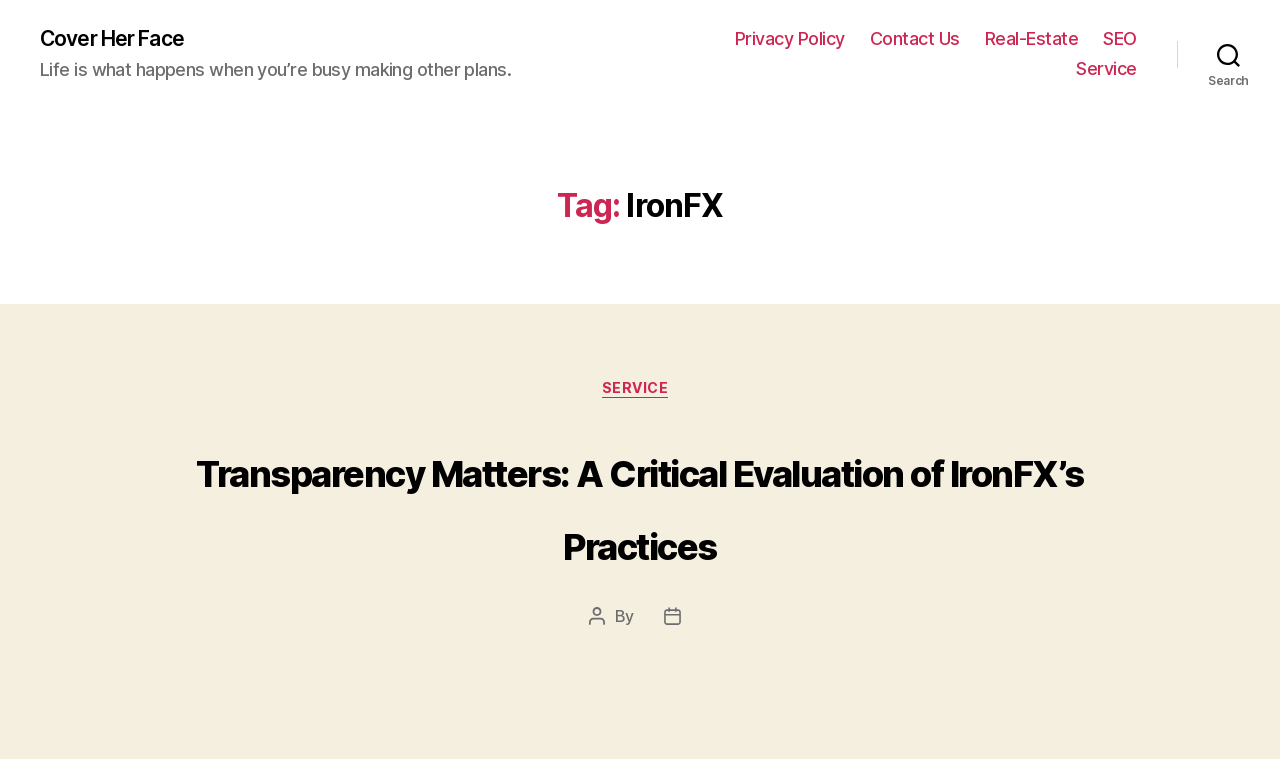With reference to the screenshot, provide a detailed response to the question below:
What type of content is presented below the main heading?

The presence of a heading 'Transparency Matters: A Critical Evaluation of IronFX’s Practices' and the subsequent text 'Post author', 'By', and 'Post date' suggest that the content below the main heading is an article or blog post. The structure and formatting of the content also resemble a typical blog post or article.